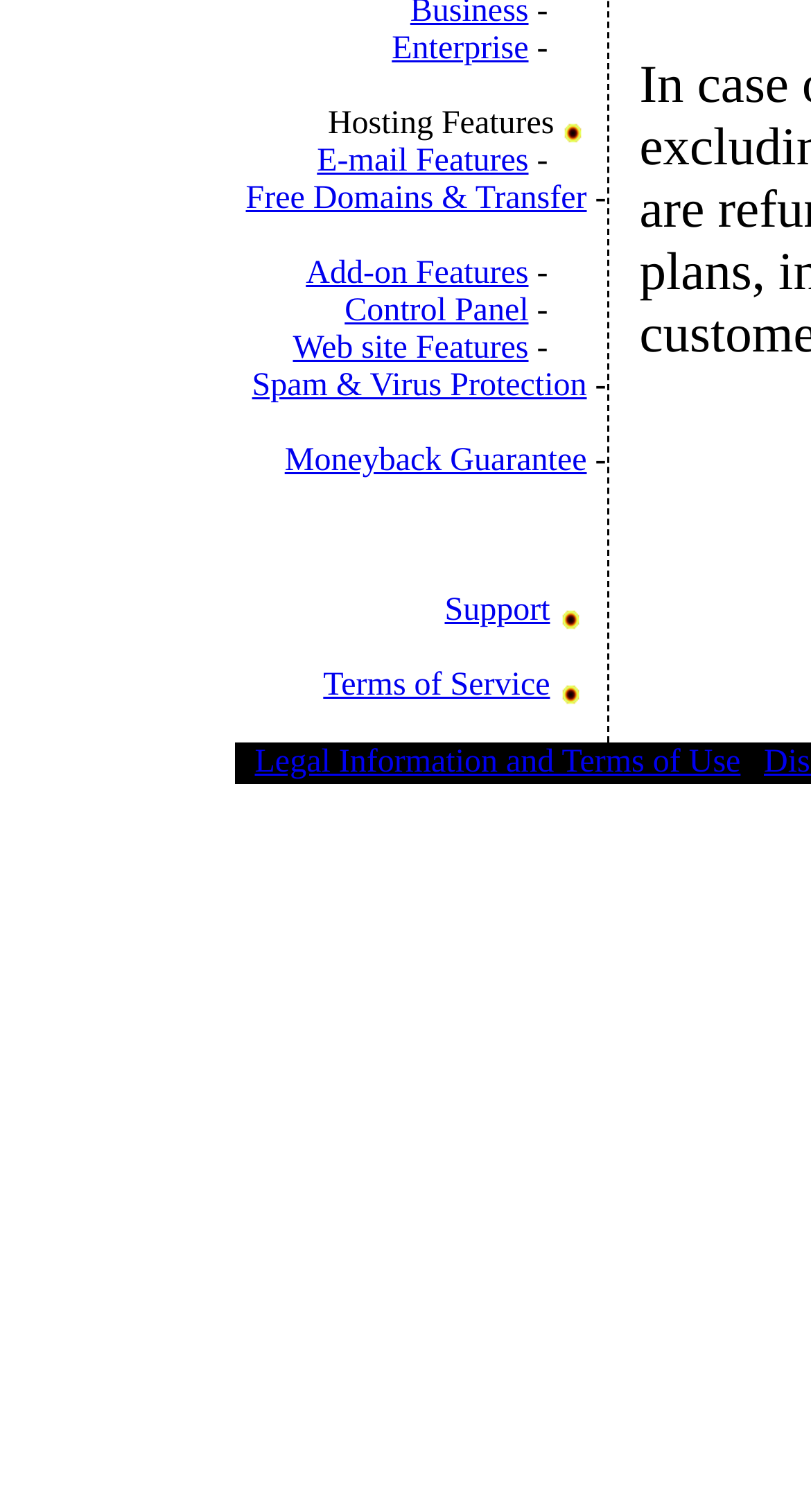Find the bounding box of the UI element described as follows: "Support".

[0.548, 0.392, 0.678, 0.415]